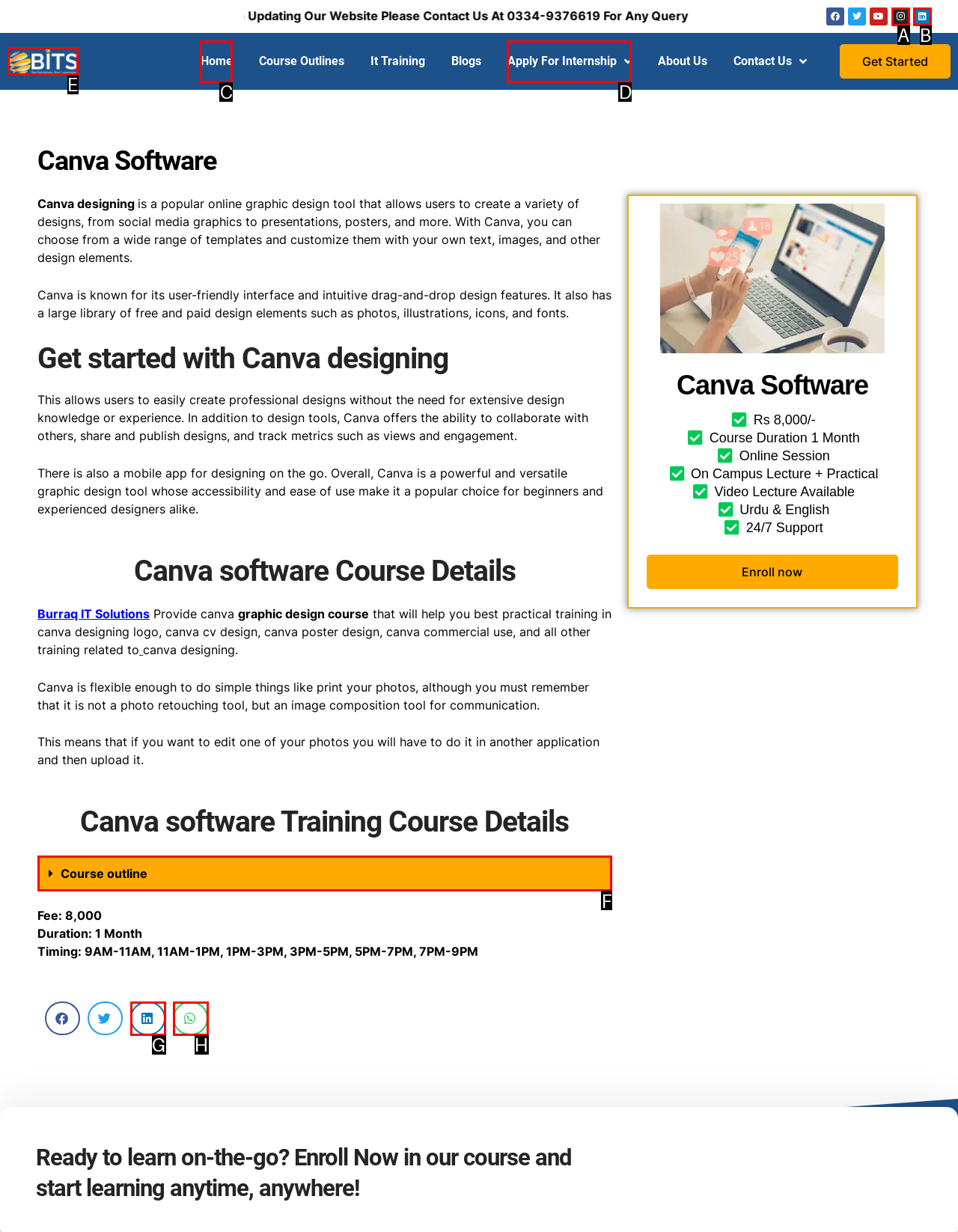Determine the HTML element that aligns with the description: aria-label="Share on linkedin"
Answer by stating the letter of the appropriate option from the available choices.

G